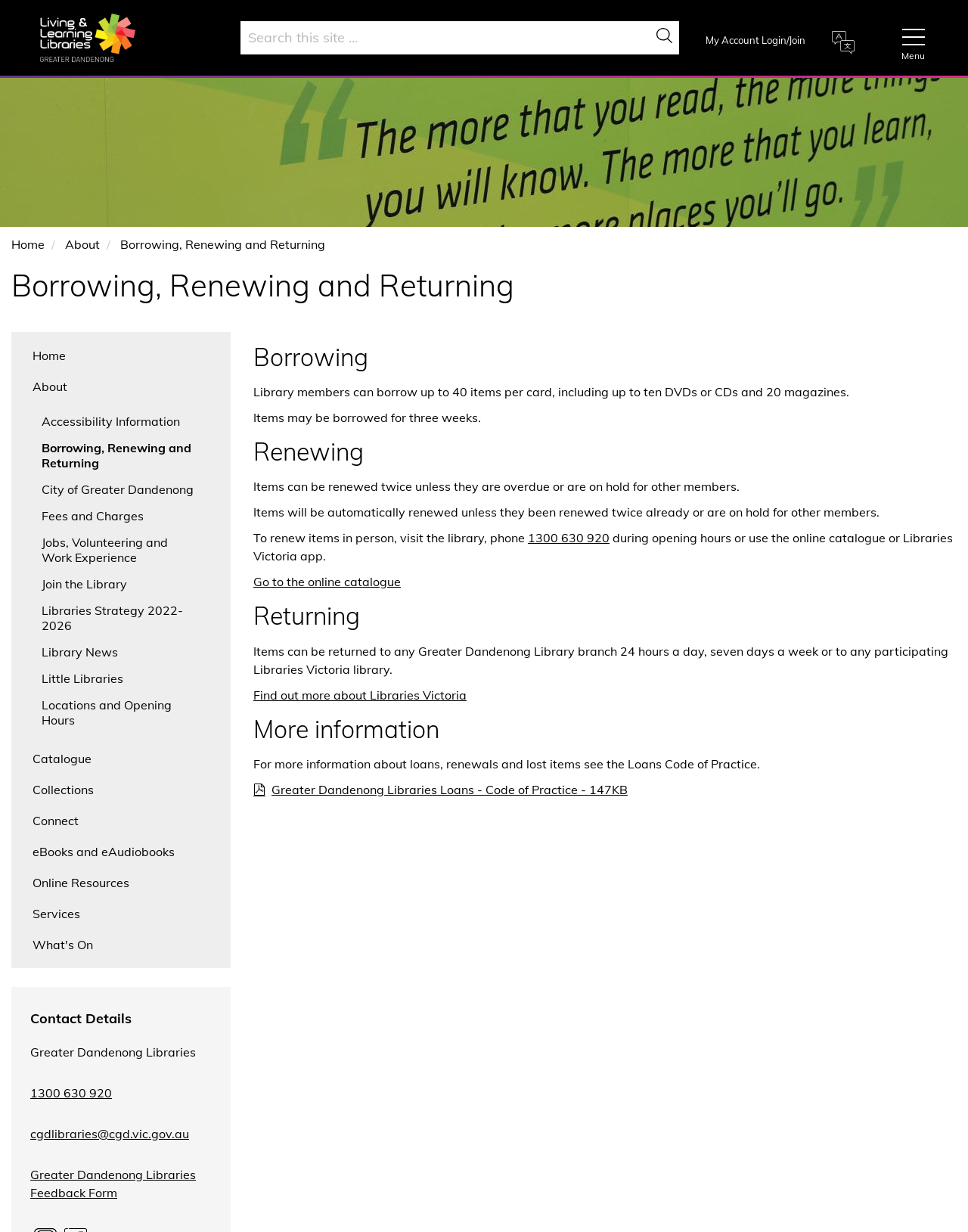Refer to the screenshot and answer the following question in detail:
How many times can an item be renewed?

According to the webpage, items can be renewed twice unless they are overdue or are on hold for other members.